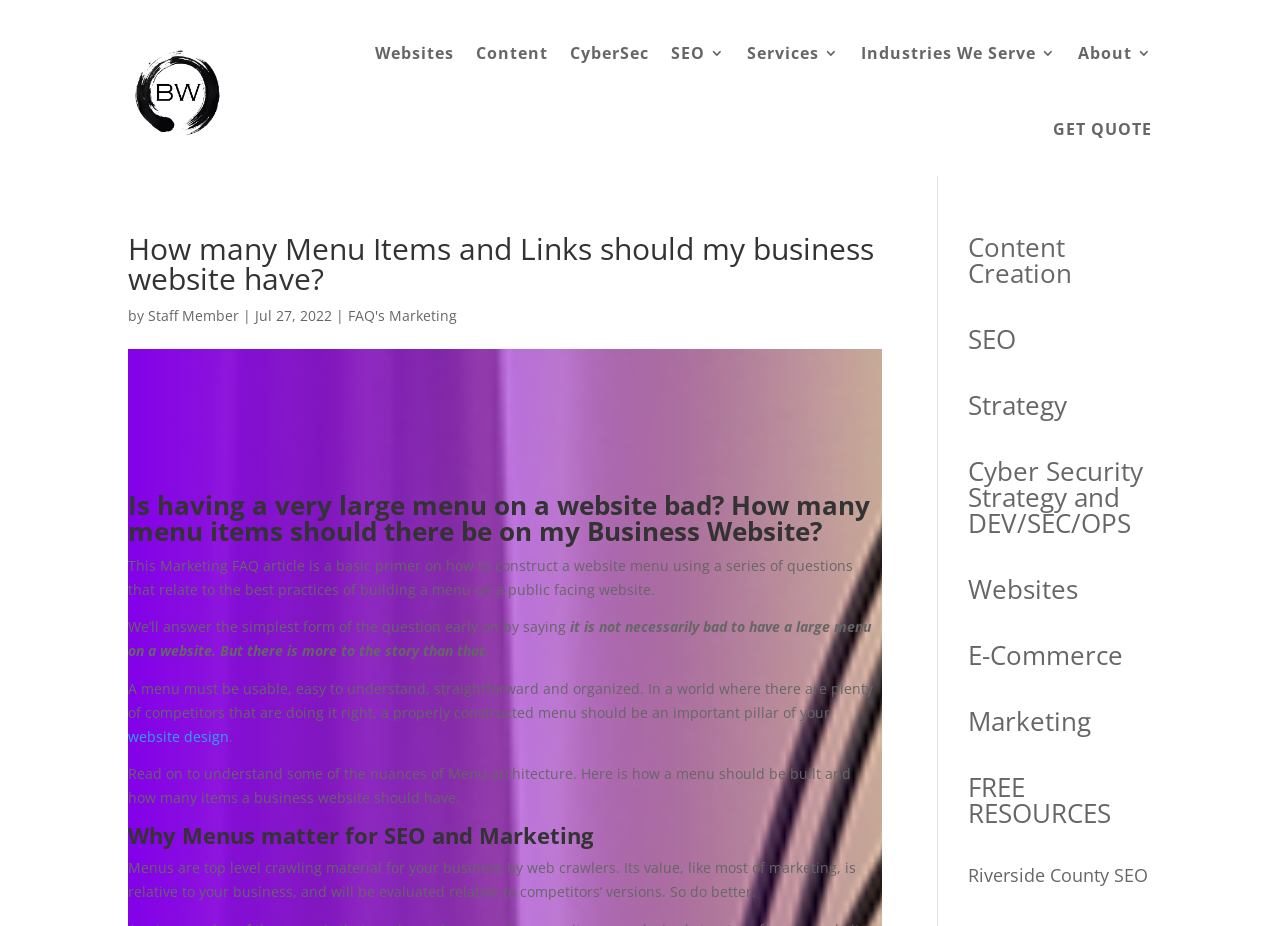Refer to the image and offer a detailed explanation in response to the question: What is the date of the article?

The date of the article is mentioned as 'Jul 27, 2022' in the text which appears below the main heading.